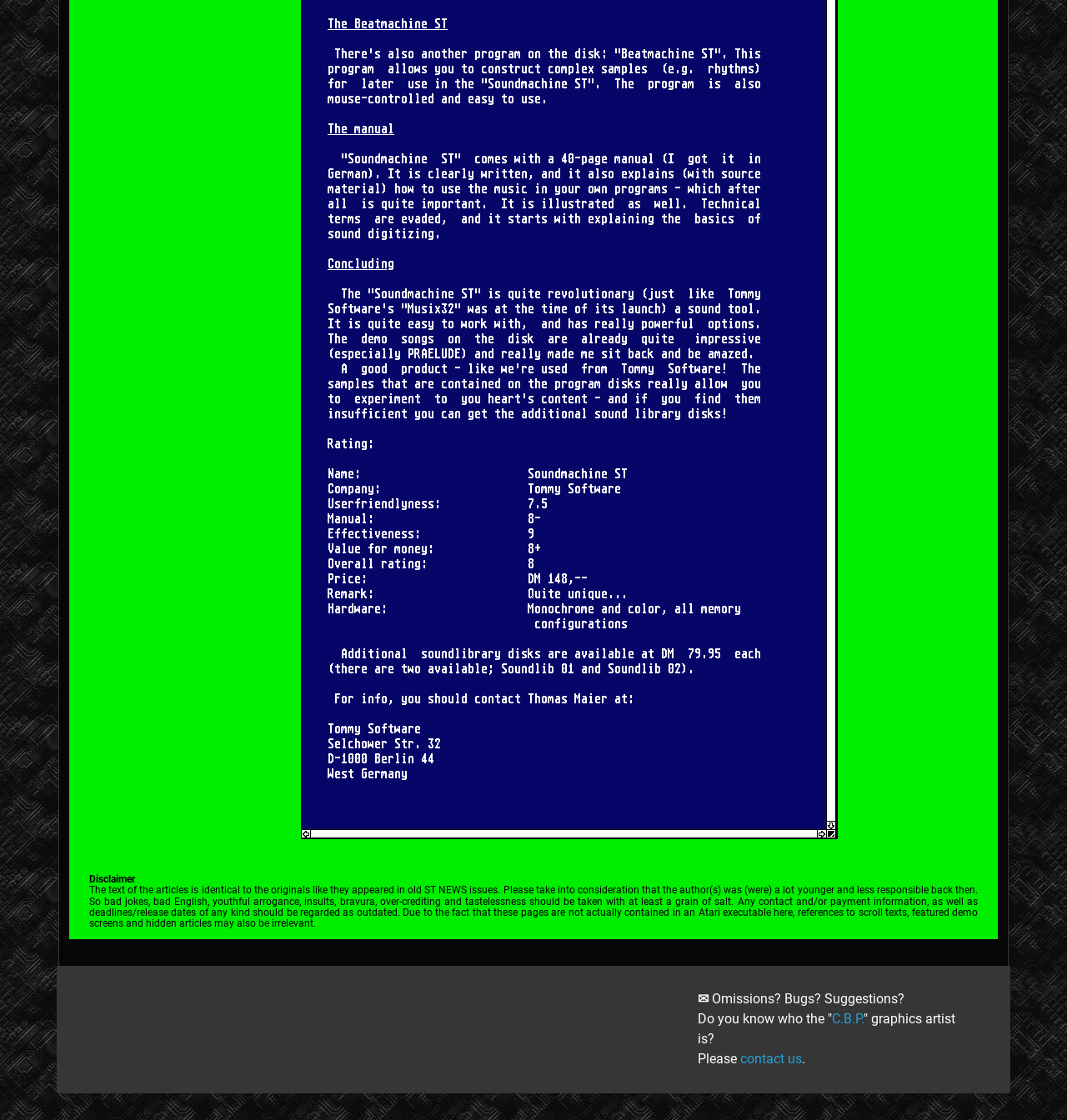Provide the bounding box coordinates of the UI element this sentence describes: "C.B.P.".

[0.78, 0.903, 0.809, 0.917]